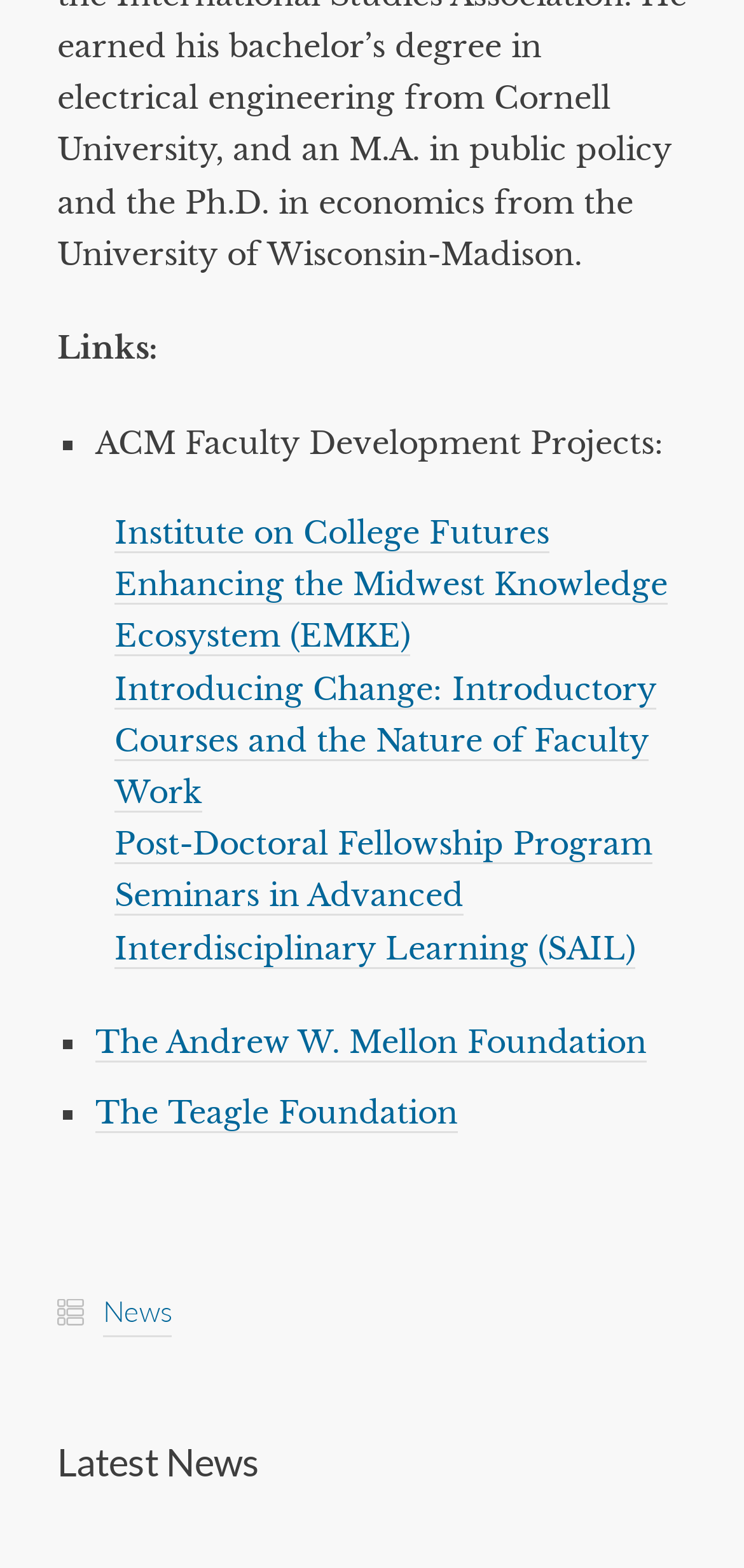How many list markers are there?
Using the image provided, answer with just one word or phrase.

3